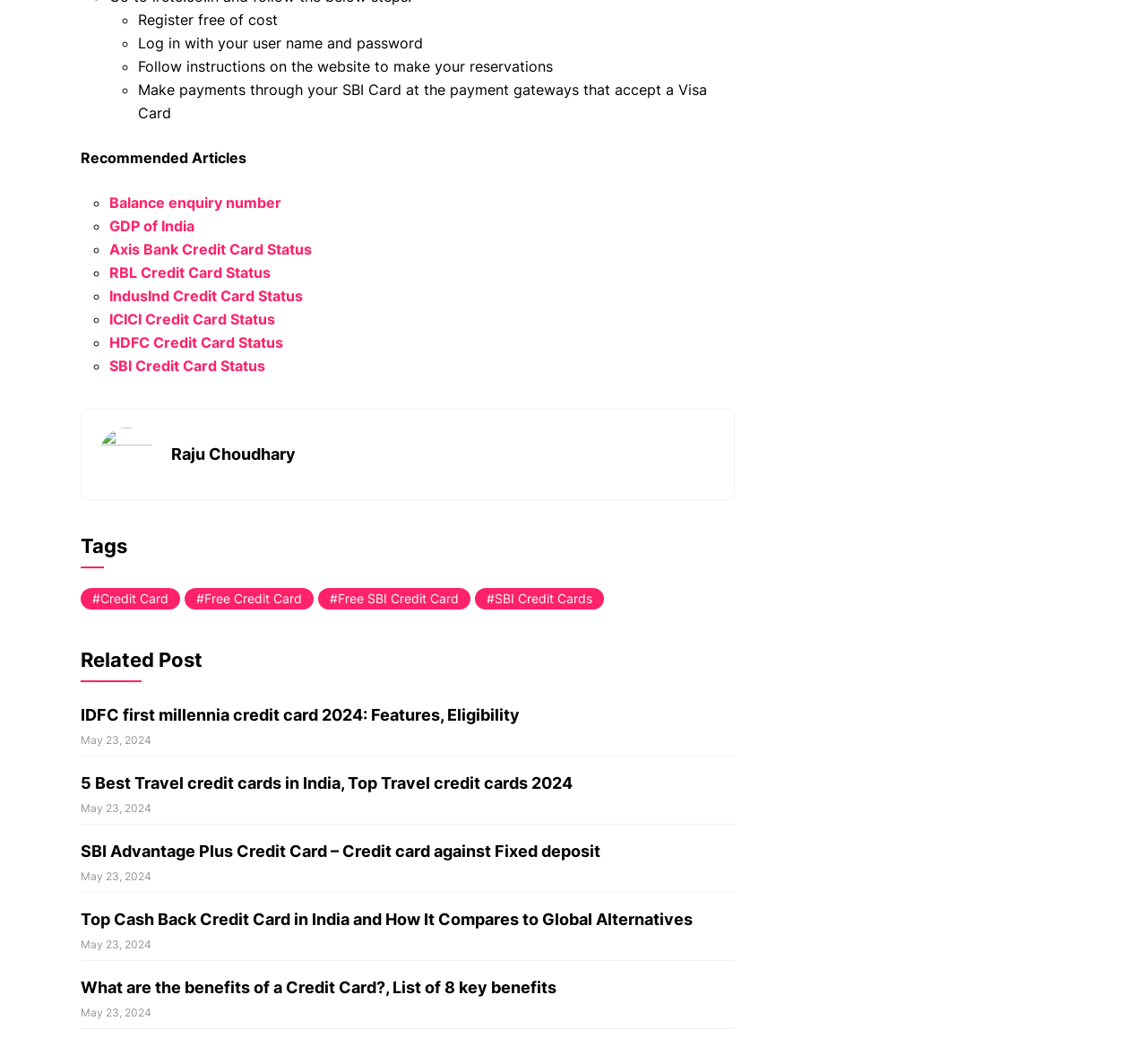Can you look at the image and give a comprehensive answer to the question:
What is the date of the related posts?

The related posts section lists several articles with their corresponding dates. The date mentioned for all the related posts is May 23, 2024, which is indicated by the static text 'May 23, 2024'.